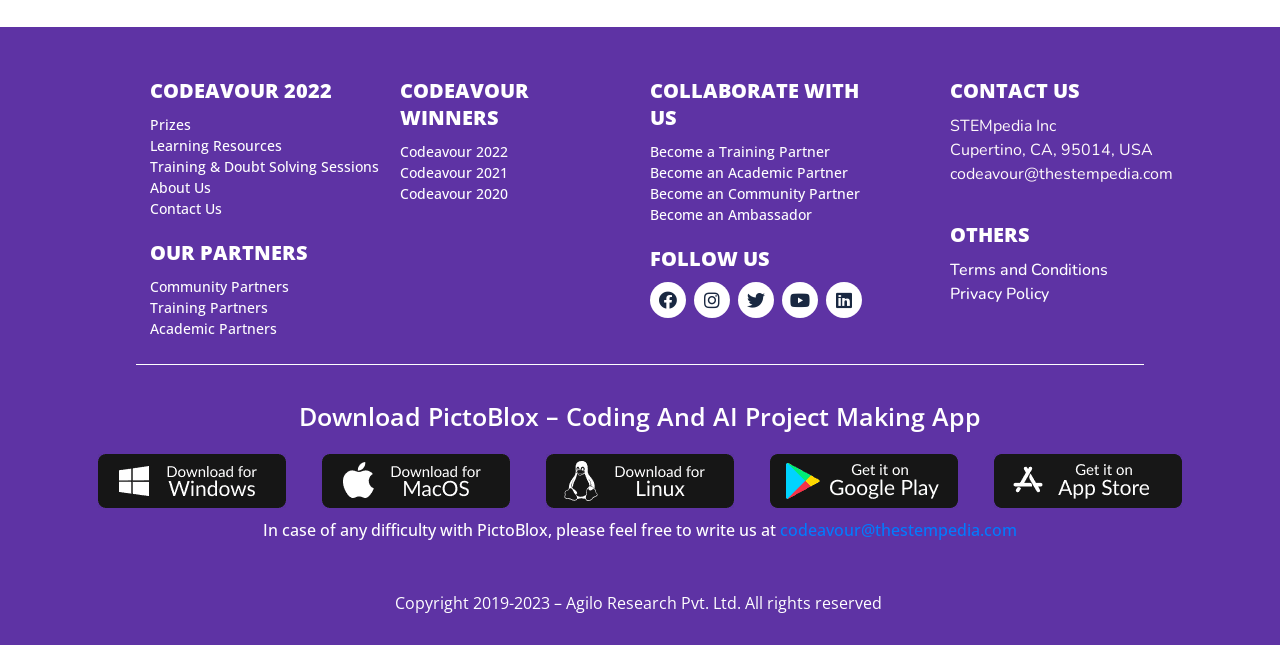Extract the bounding box coordinates for the UI element described as: "Books".

None